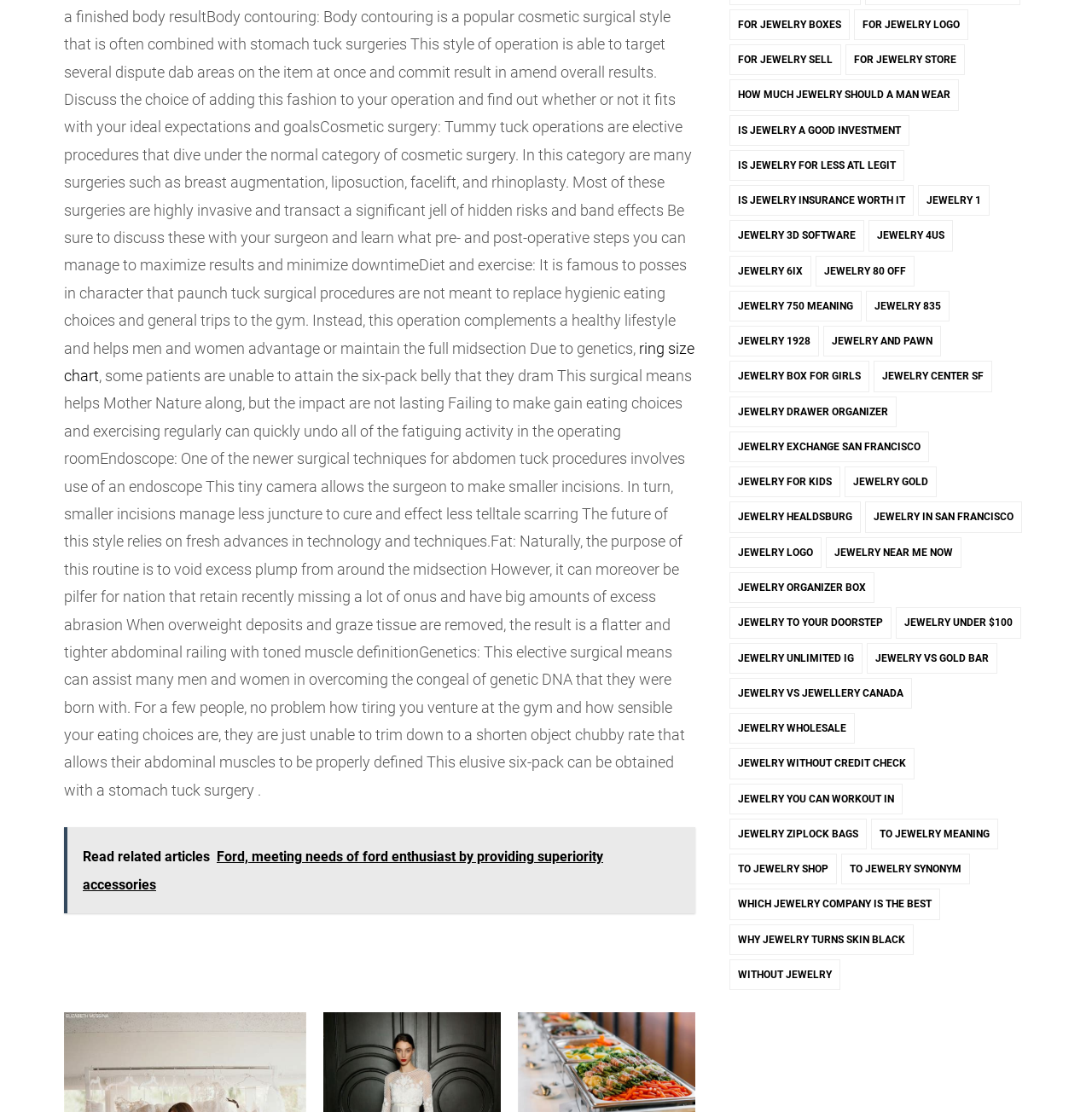What is the purpose of abdomen tuck procedures?
Craft a detailed and extensive response to the question.

According to the webpage, the purpose of abdomen tuck procedures is to remove excess fat and tissue from around the midsection, resulting in a flatter and tighter abdominal railing with toned muscle definition.